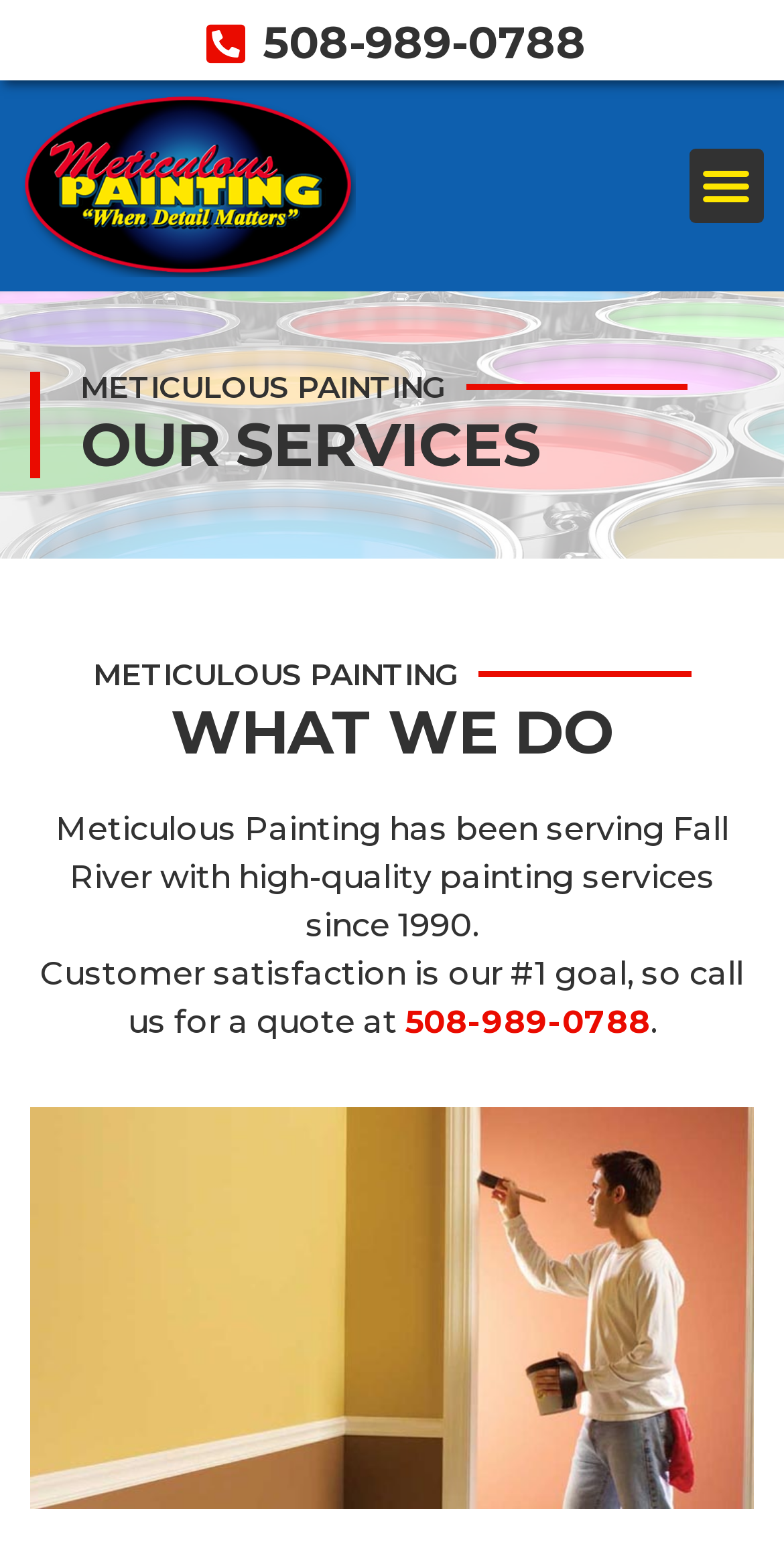What type of services does the company provide?
Examine the image and give a concise answer in one word or a short phrase.

Painting services